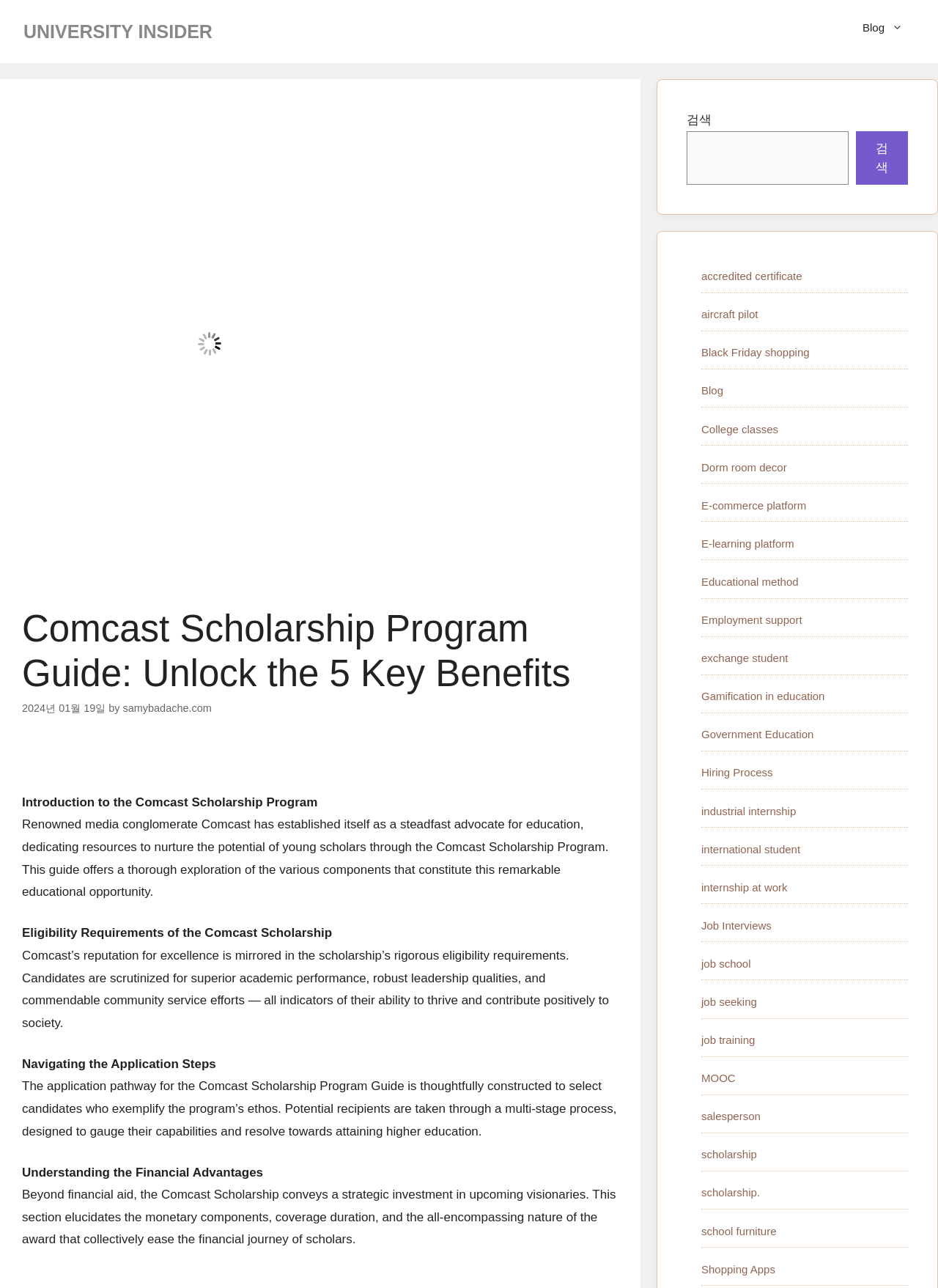Locate the bounding box coordinates of the element that should be clicked to execute the following instruction: "Learn about the Comcast Scholarship Program".

[0.023, 0.47, 0.659, 0.54]